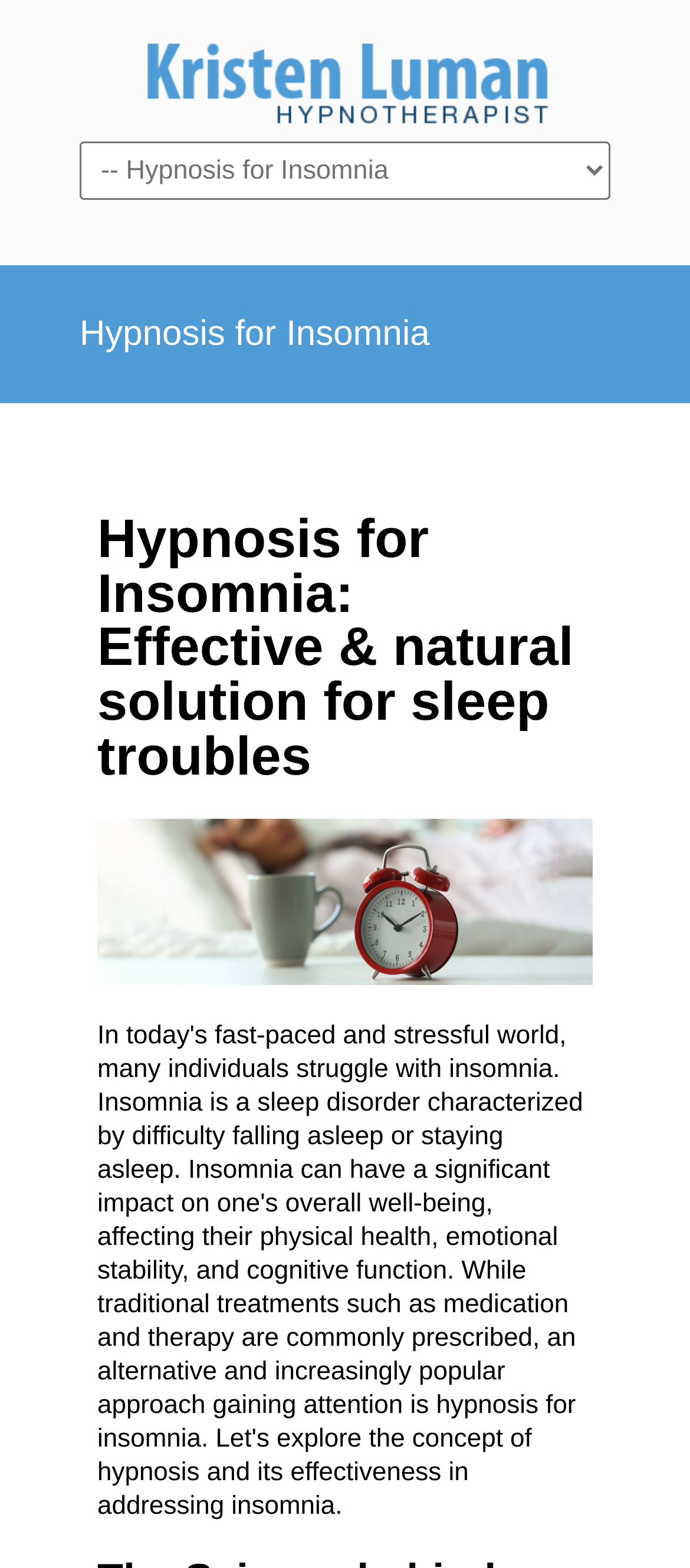Reply to the question below using a single word or brief phrase:
What is the image below the heading?

Hypnosis for Insomnia image